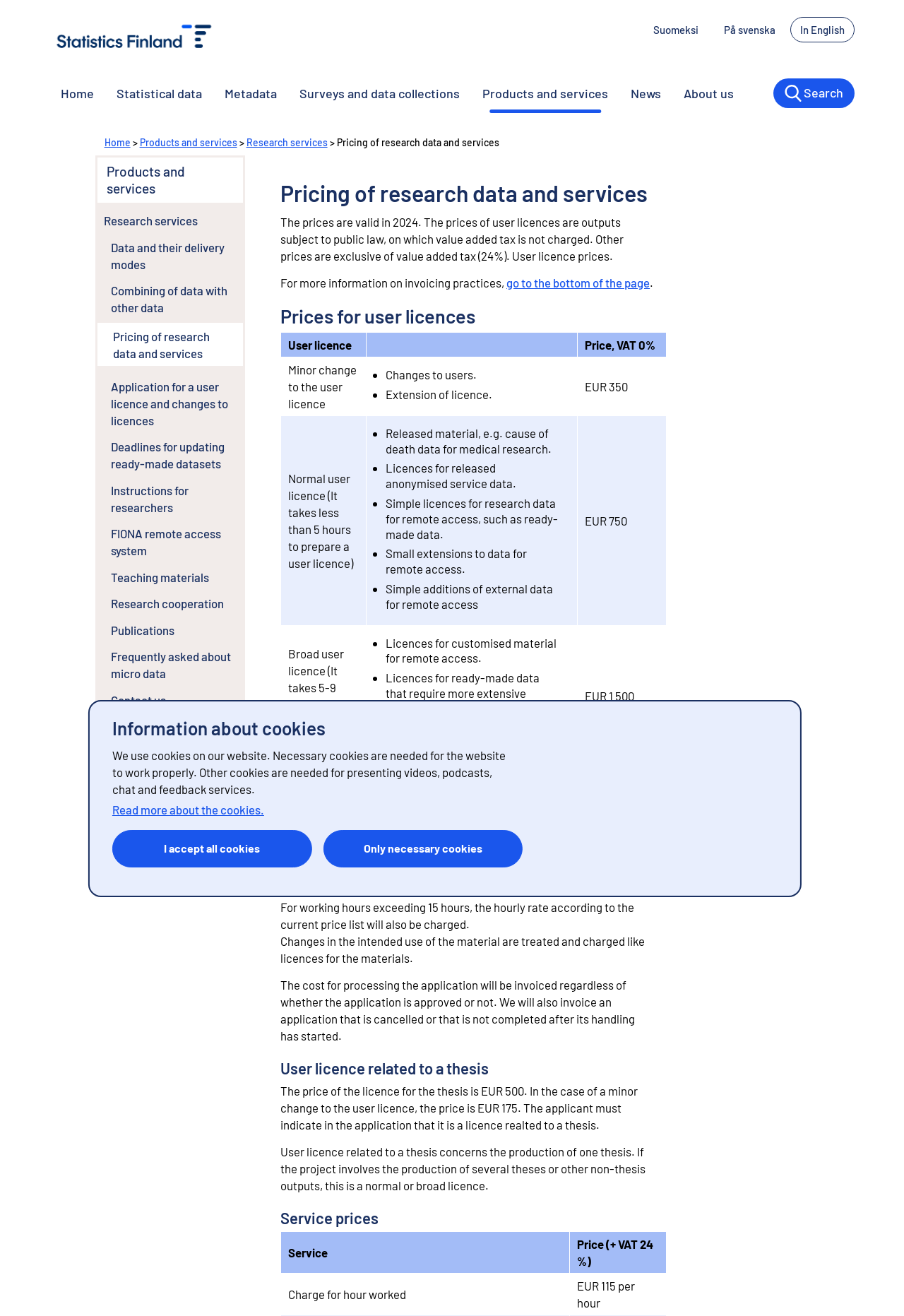Please give the bounding box coordinates of the area that should be clicked to fulfill the following instruction: "View products and services". The coordinates should be in the format of four float numbers from 0 to 1, i.e., [left, top, right, bottom].

[0.521, 0.056, 0.685, 0.086]